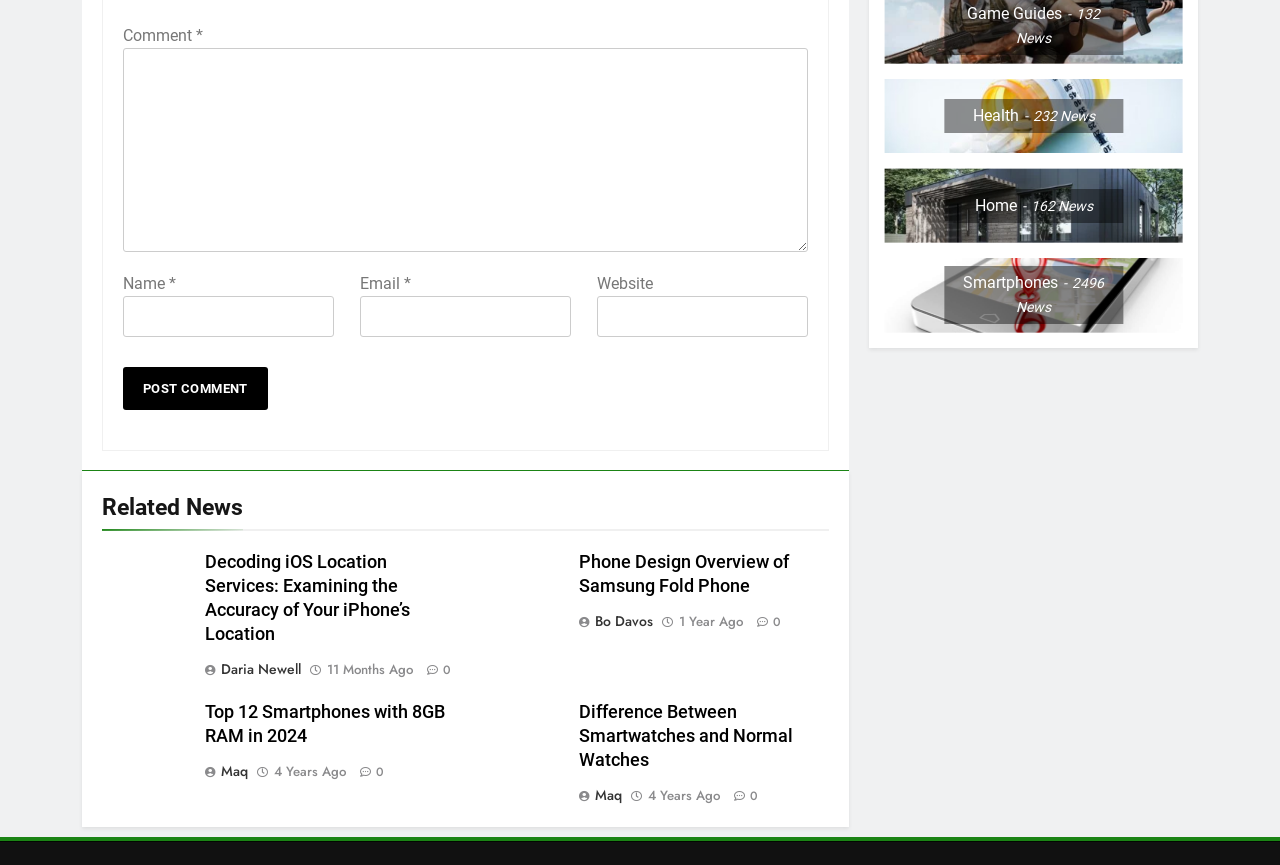Please answer the following query using a single word or phrase: 
What is the topic of the article with the heading 'Decoding iOS Location Services...'?

iOS Location Services